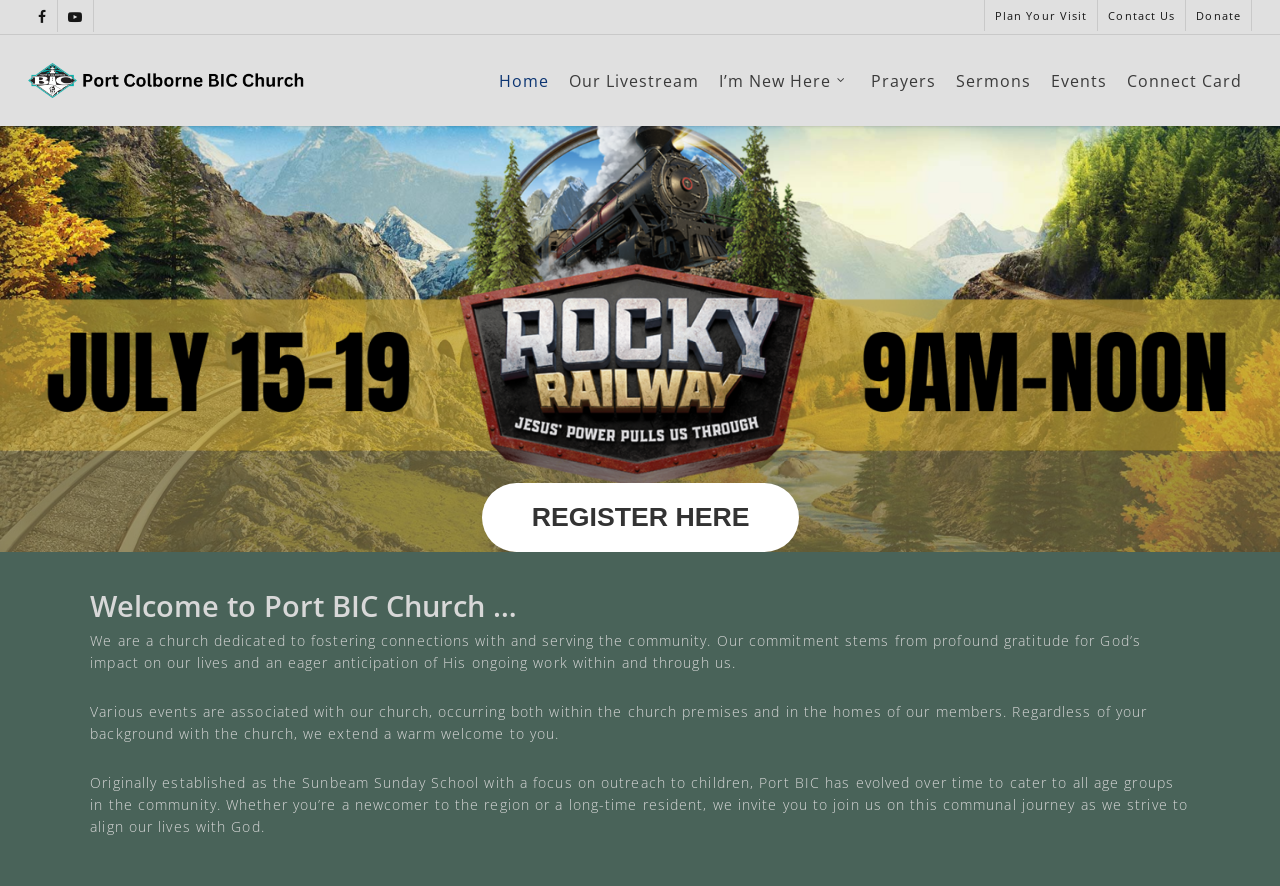Find and indicate the bounding box coordinates of the region you should select to follow the given instruction: "Plan your visit".

[0.769, 0.0, 0.857, 0.035]